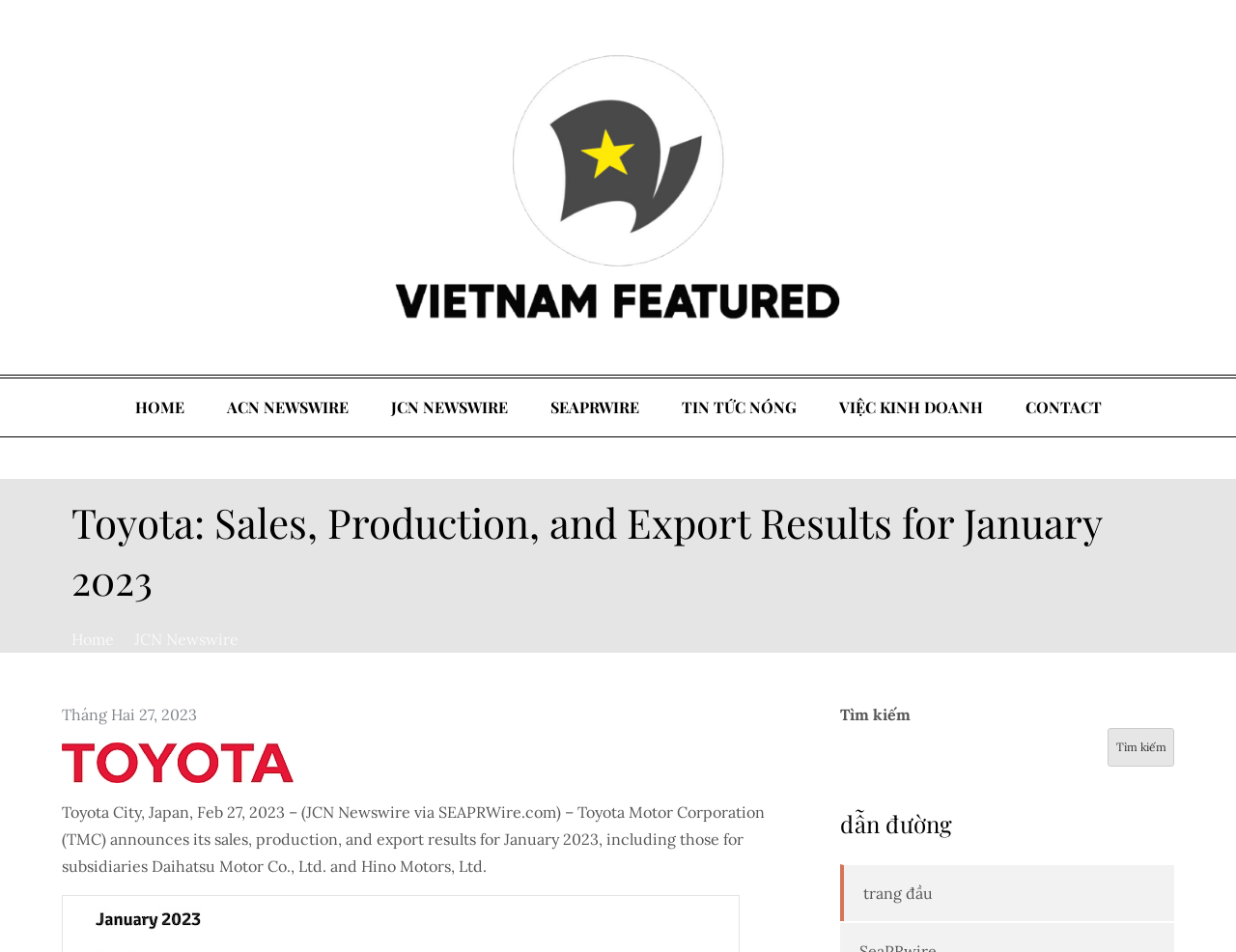What is the purpose of the search box?
Answer with a single word or phrase by referring to the visual content.

To search